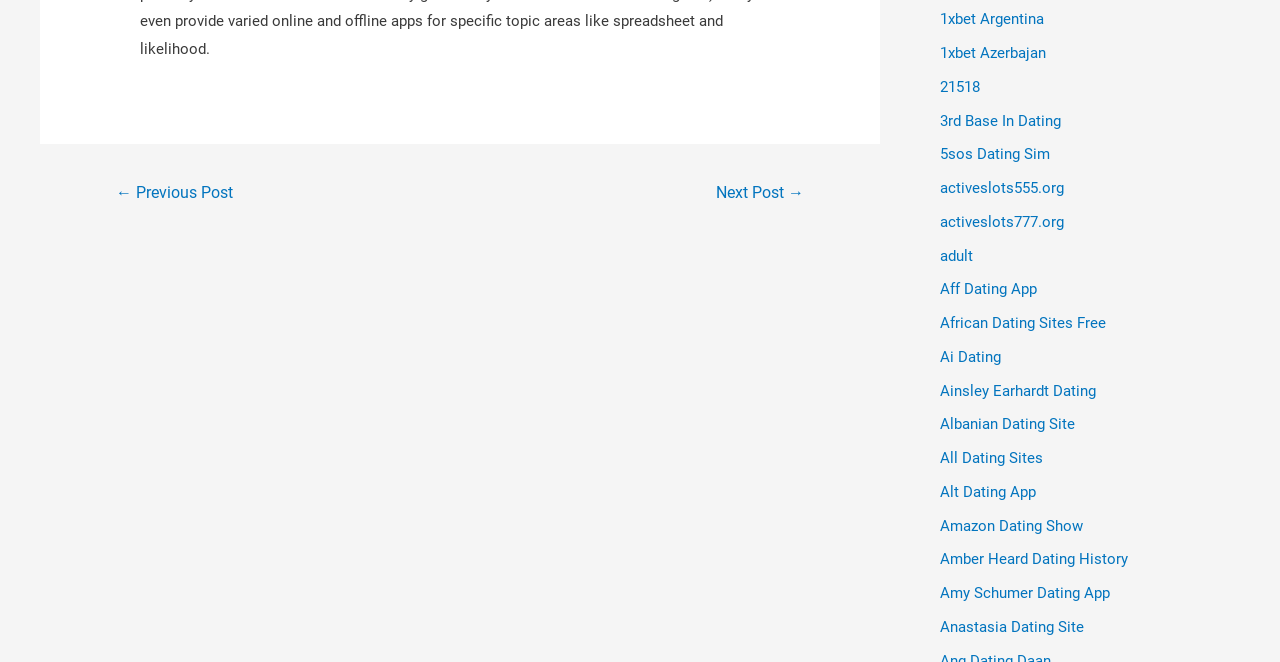How many links are listed on the webpage?
Using the picture, provide a one-word or short phrase answer.

Multiple links